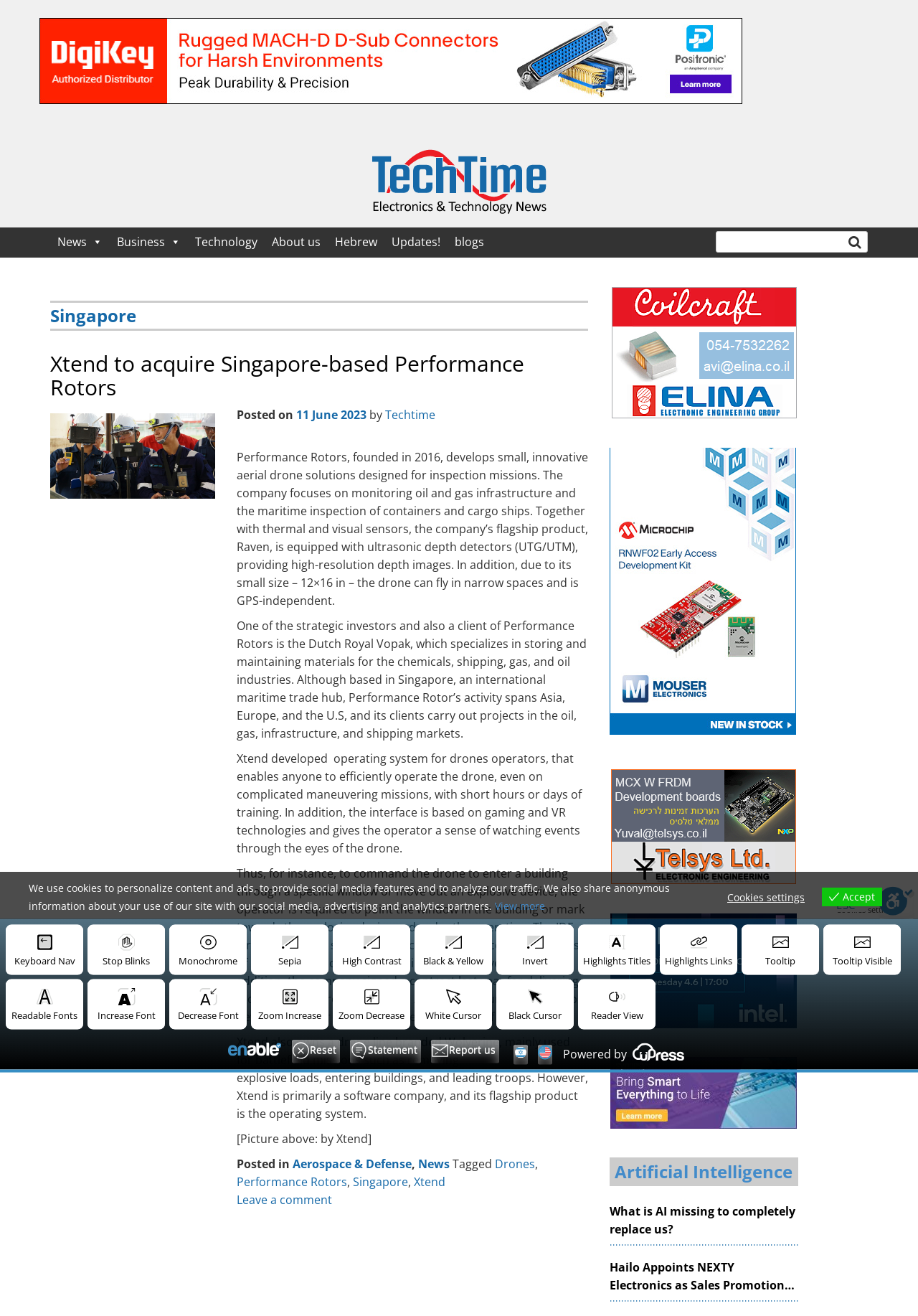What is the name of the client of Performance Rotors that is also a strategic investor? Please answer the question using a single word or phrase based on the image.

Royal Vopak